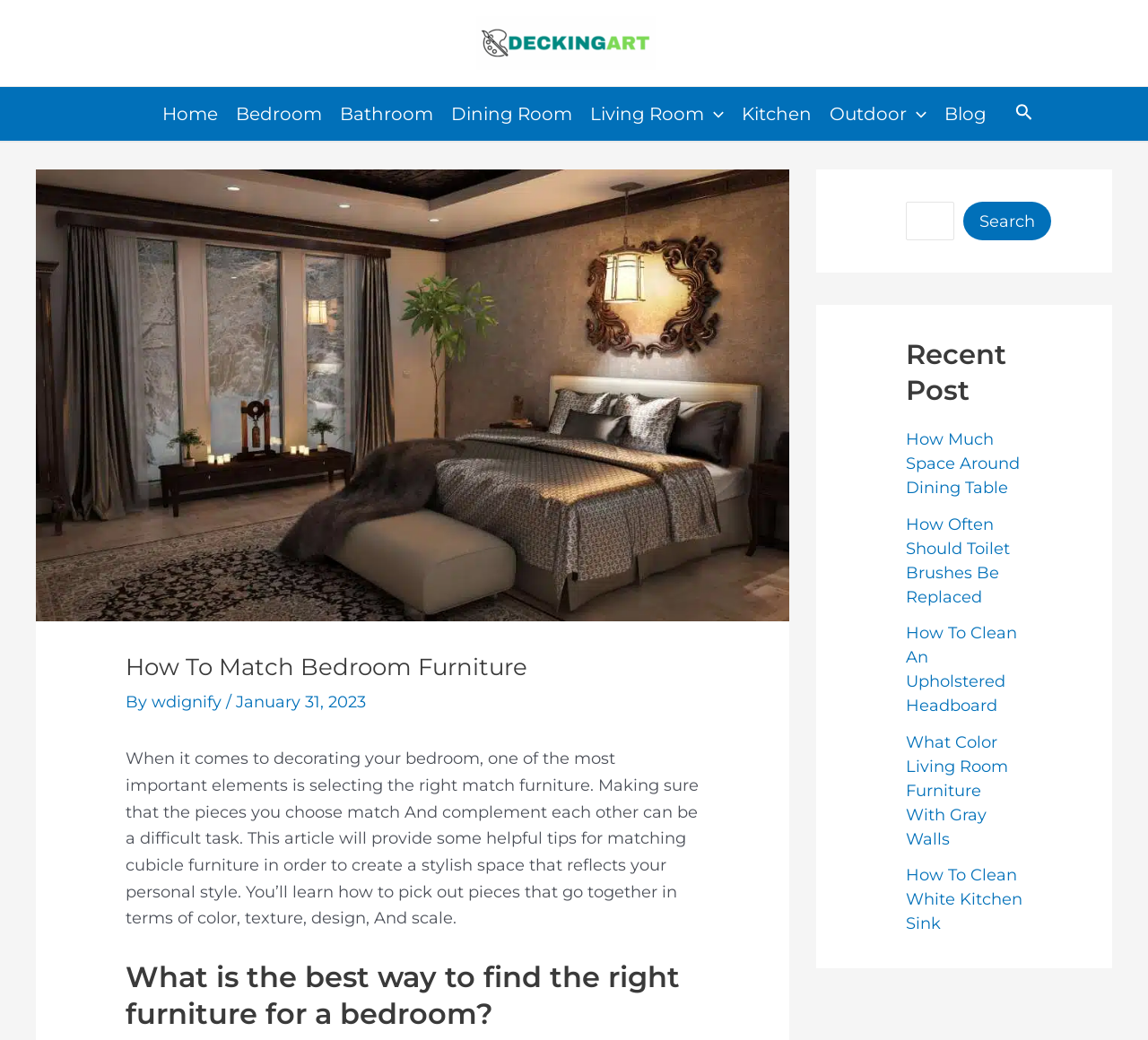Who is the author of this article?
Using the image as a reference, answer the question in detail.

The author of this article is wdignify, which is mentioned in the header section of the webpage, specifically in the 'By' section.